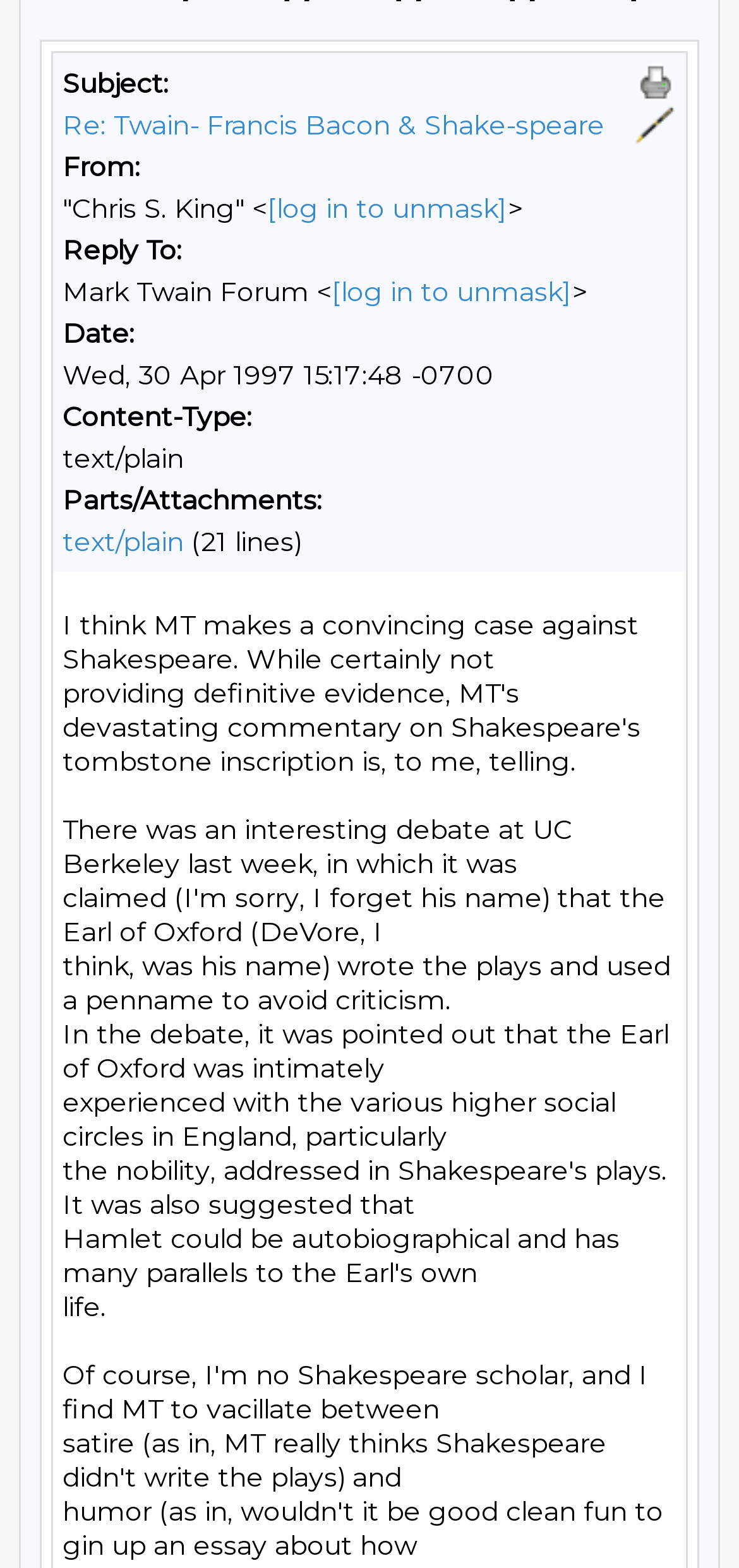Find and provide the bounding box coordinates for the UI element described here: "alt="Reply" title="Reply"". The coordinates should be given as four float numbers between 0 and 1: [left, top, right, bottom].

[0.859, 0.066, 0.915, 0.093]